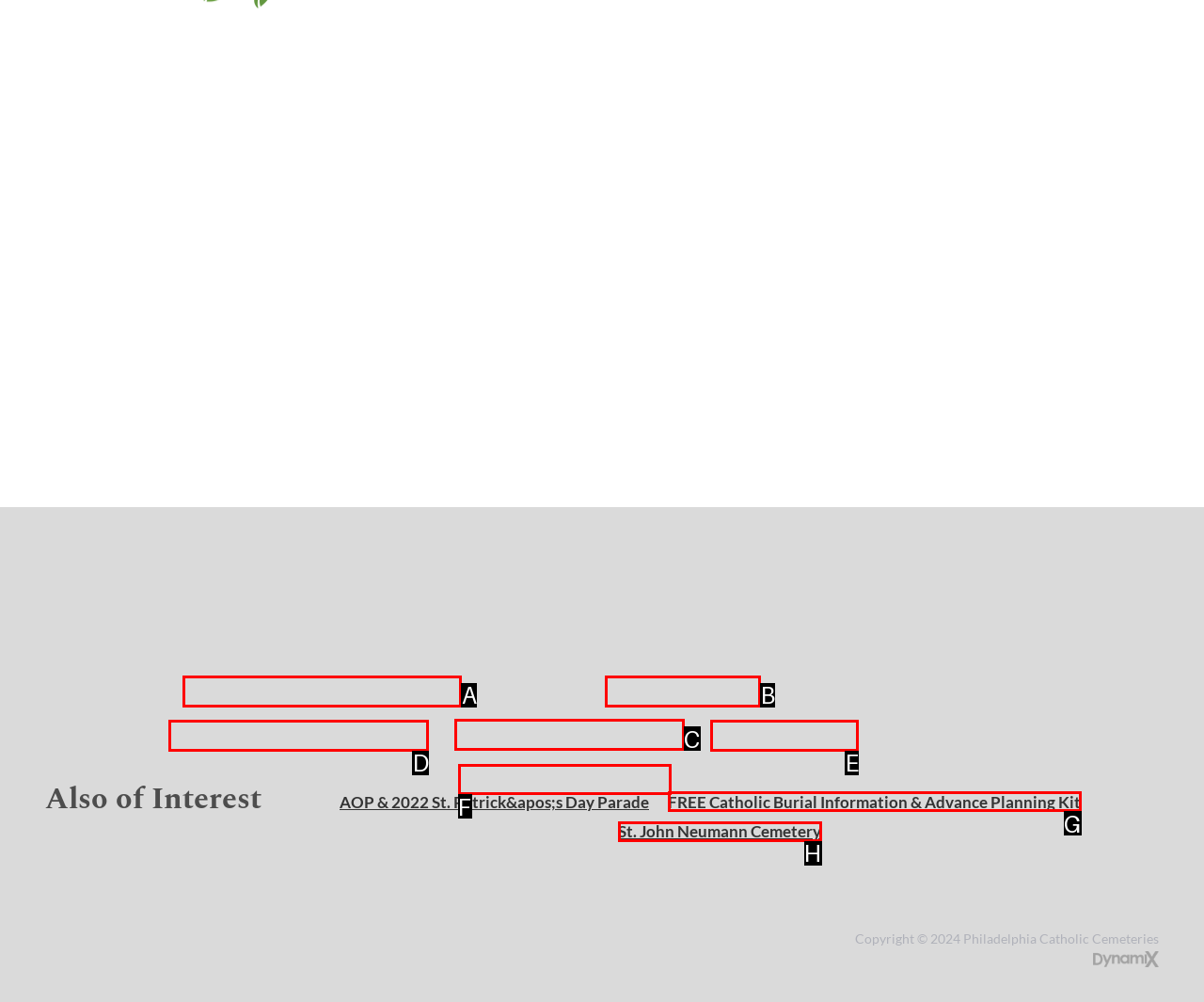Tell me which one HTML element I should click to complete the following instruction: Check community involvement
Answer with the option's letter from the given choices directly.

C